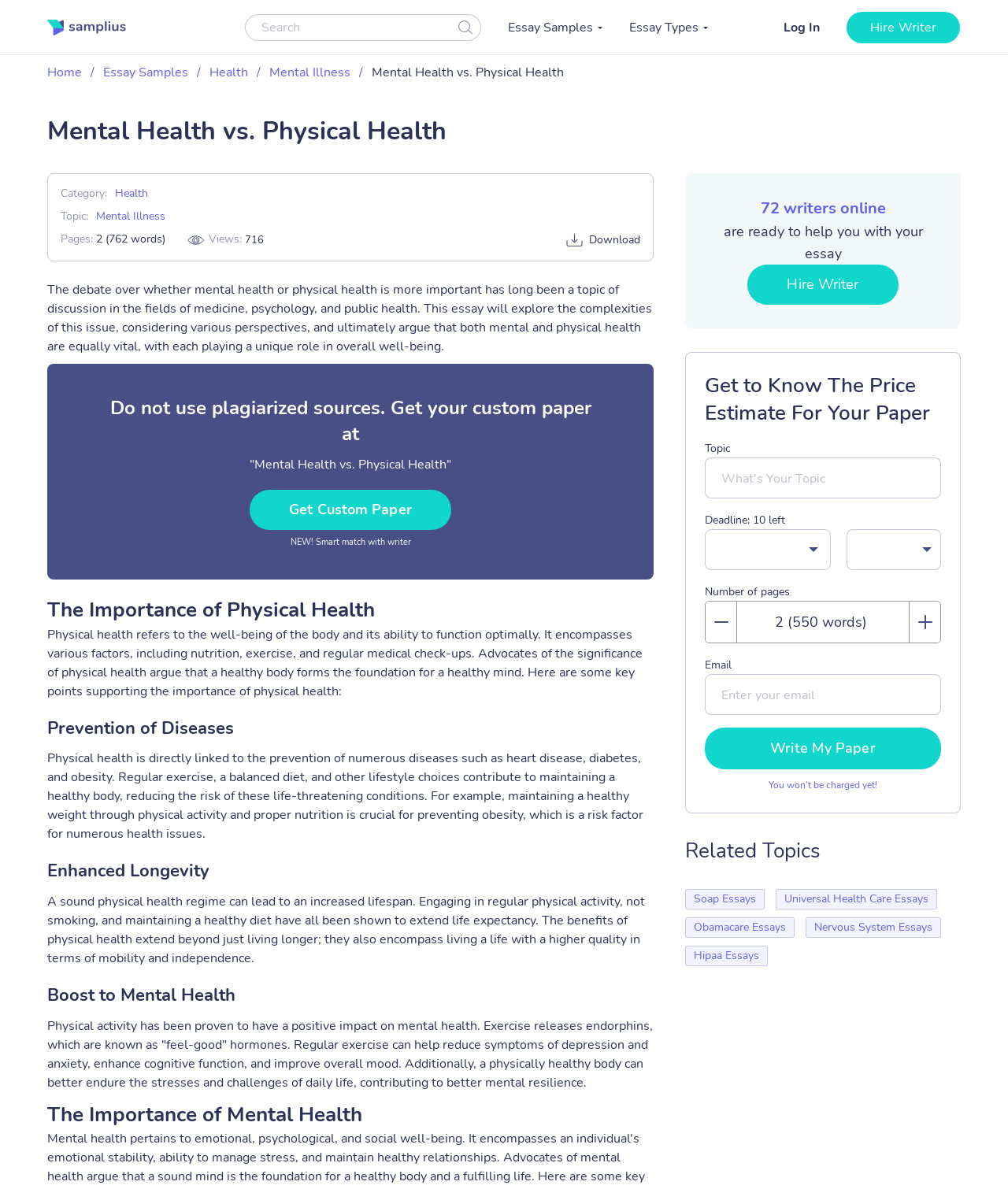Using the description: "Get custom paper", identify the bounding box of the corresponding UI element in the screenshot.

[0.248, 0.412, 0.447, 0.446]